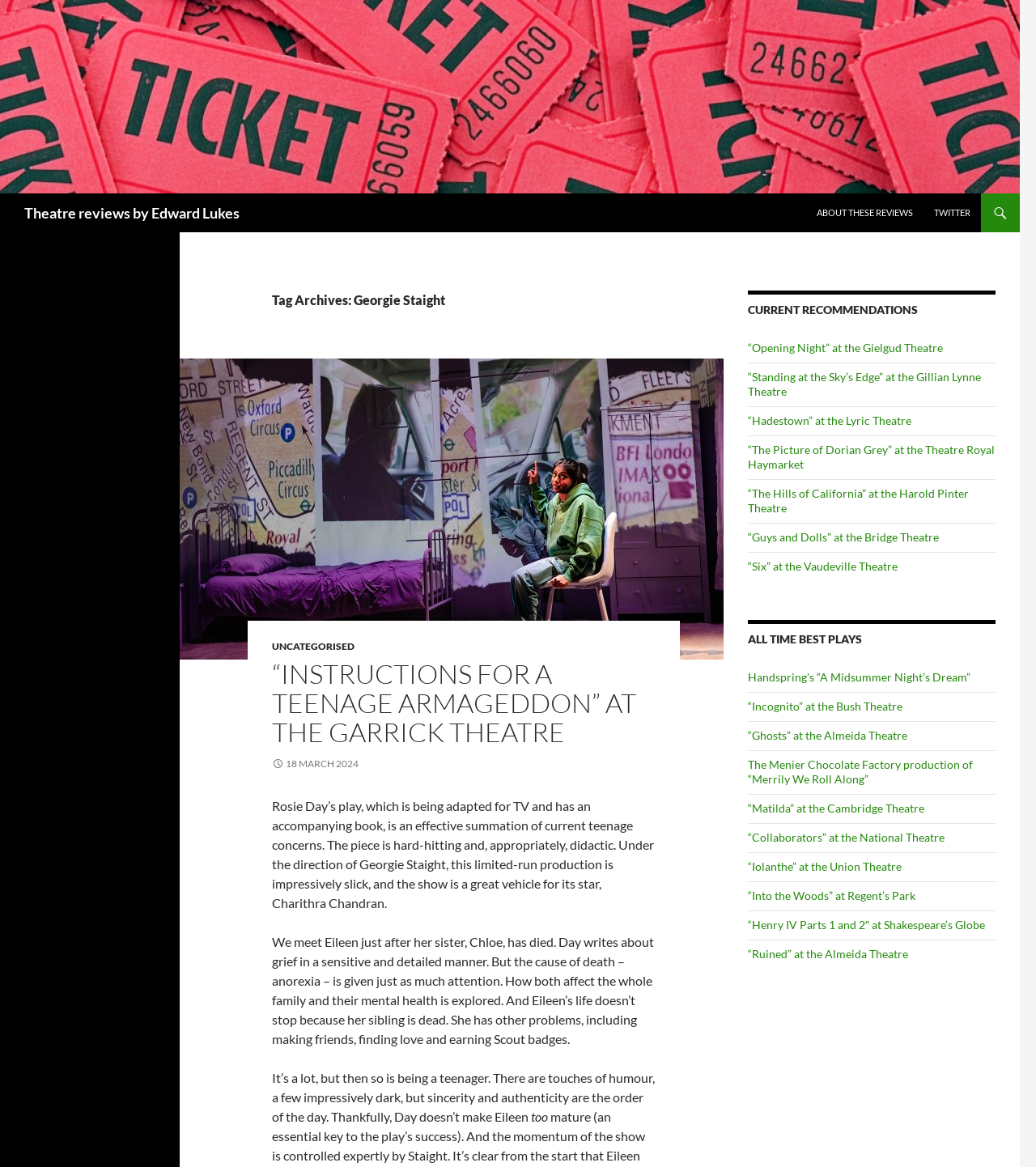Determine the bounding box coordinates of the clickable element necessary to fulfill the instruction: "Visit the Twitter page". Provide the coordinates as four float numbers within the 0 to 1 range, i.e., [left, top, right, bottom].

[0.892, 0.166, 0.946, 0.199]